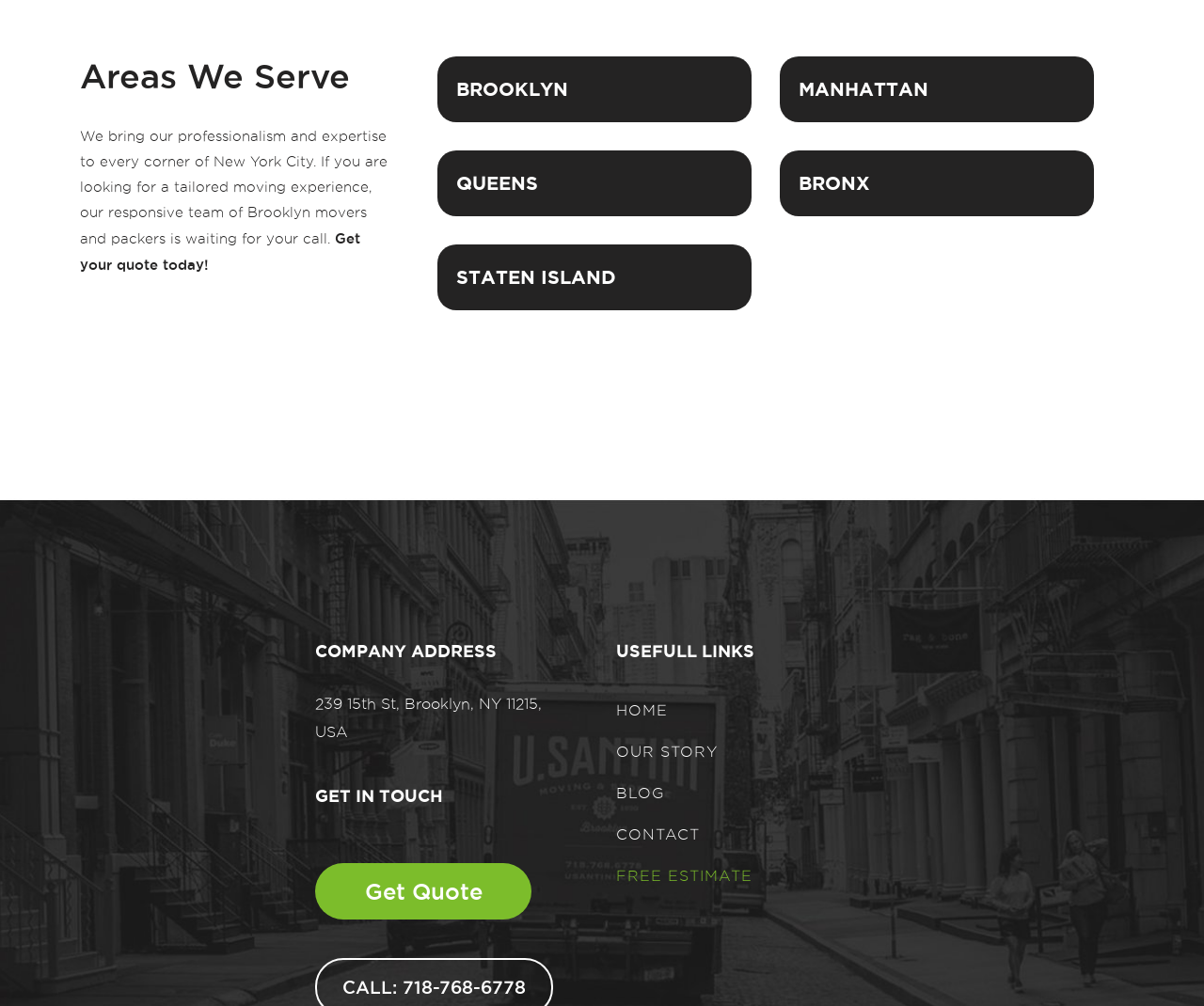Predict the bounding box of the UI element that fits this description: "MANHATTAN".

[0.648, 0.056, 0.932, 0.15]